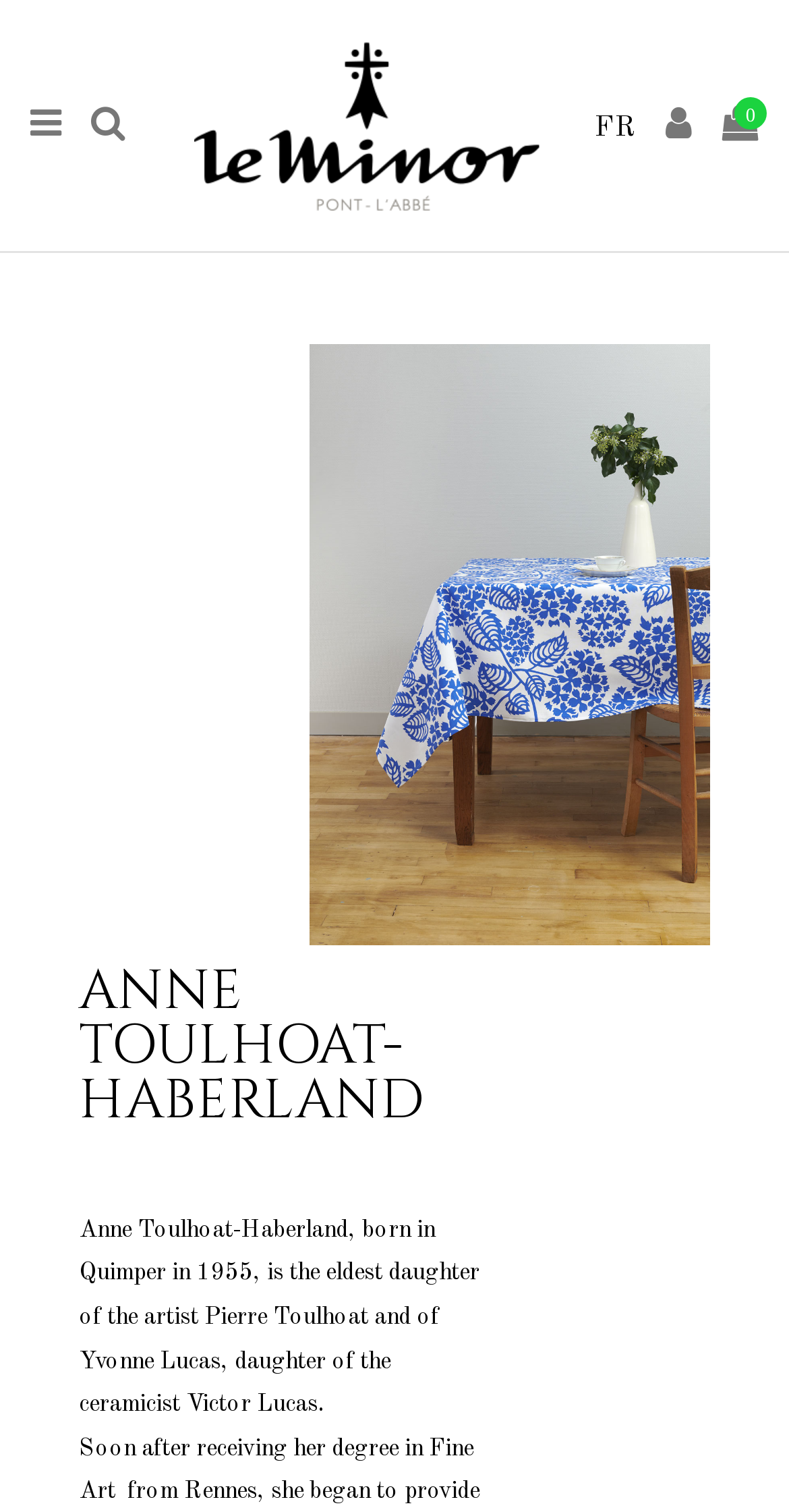Construct a comprehensive caption that outlines the webpage's structure and content.

The webpage is about Anne Toulhoat, a person who is likely an artist or has a connection to the art world. At the top of the page, there is a header section that contains three links: "Le Minor" with an accompanying image, "FR", and an empty link. The "Le Minor" link and image are positioned near the center of the top section, while the "FR" link is located towards the right side, and the empty link is even further to the right.

Below the header section, there is a prominent heading that reads "ANNE TOULHOAT-HABERLAND", which is centered horizontally and takes up a significant portion of the page's width.

Underneath the heading, there is a paragraph of text that provides biographical information about Anne Toulhoat-Haberland. The text states that she was born in Quimper in 1955 and is the eldest daughter of the artist Pierre Toulhoat and Yvonne Lucas, who is the daughter of the ceramicist Victor Lucas. This paragraph of text is positioned directly below the heading and spans across the page, taking up a significant amount of vertical space.